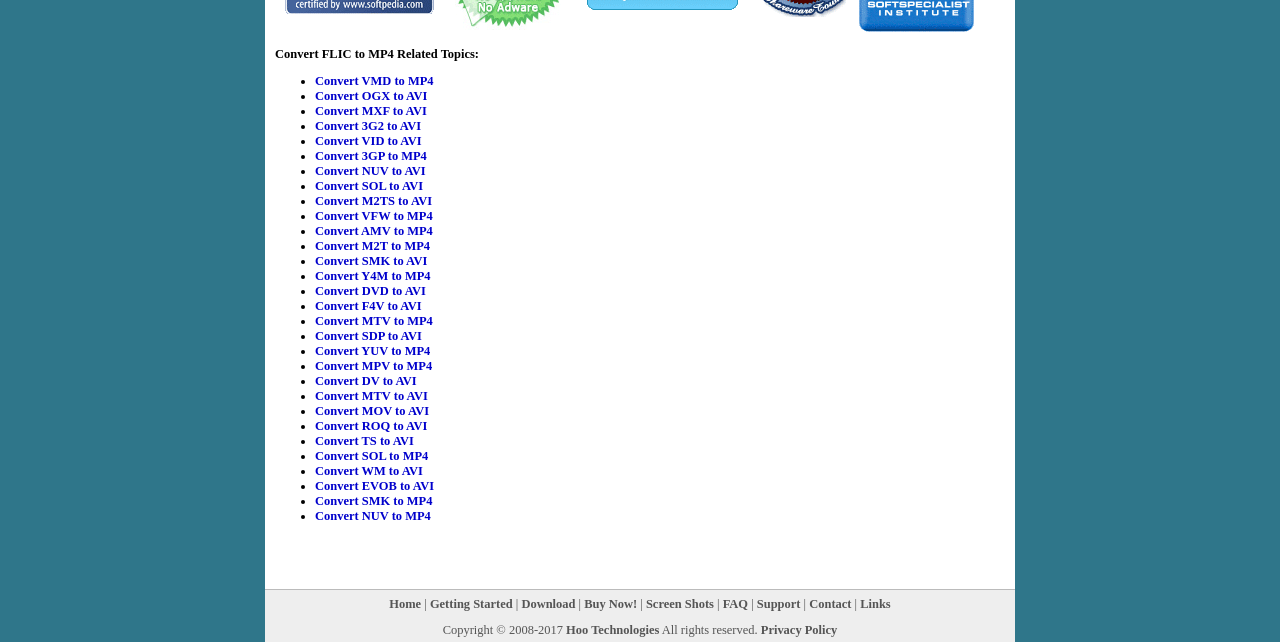Is there a privacy policy available?
Answer with a single word or short phrase according to what you see in the image.

Yes